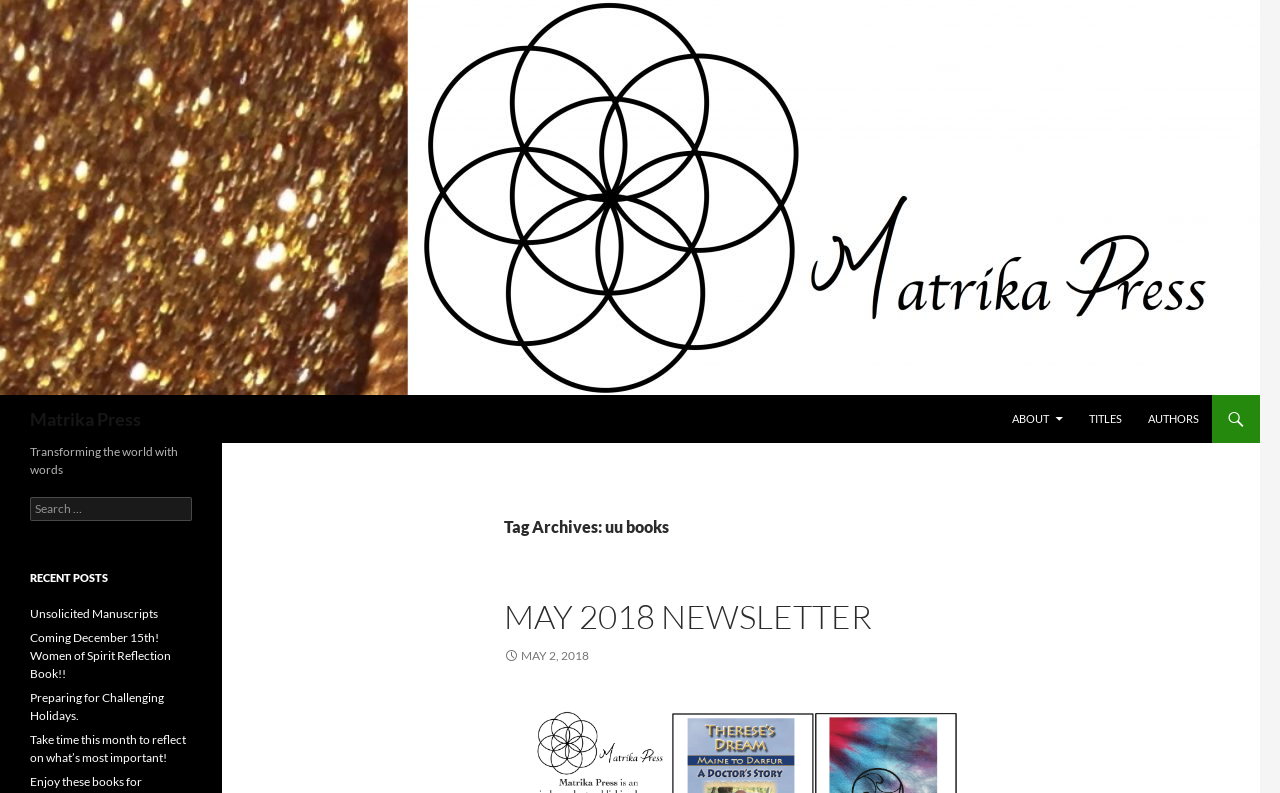Using the description: "May 2, 2018", identify the bounding box of the corresponding UI element in the screenshot.

[0.394, 0.817, 0.46, 0.836]